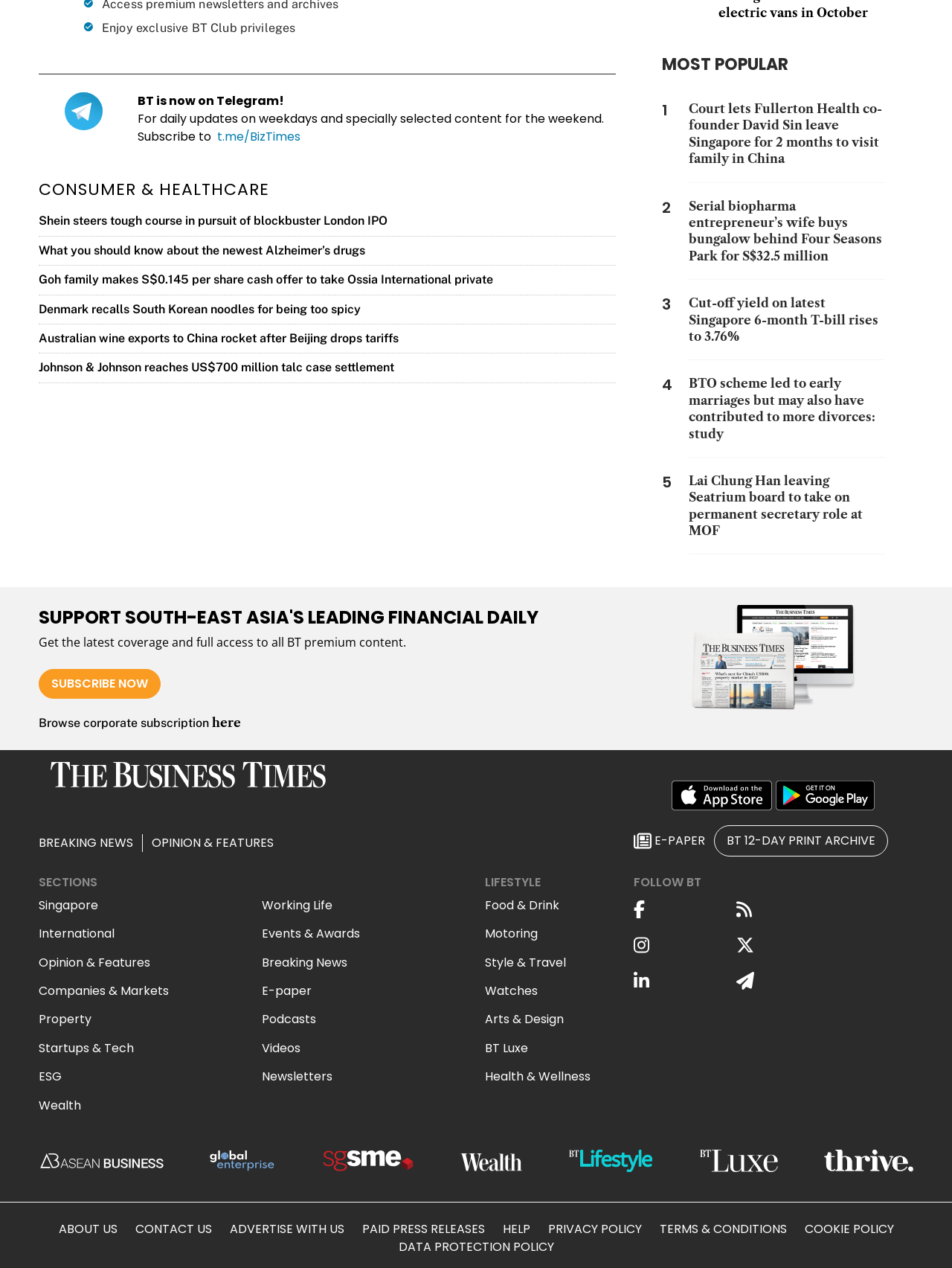What is the topic of the section with the heading 'CONSUMER & HEALTHCARE'?
From the details in the image, answer the question comprehensively.

I found the answer by looking at the heading element with the text 'CONSUMER & HEALTHCARE' and its corresponding link element, which suggests that it is a section about consumer and healthcare news.